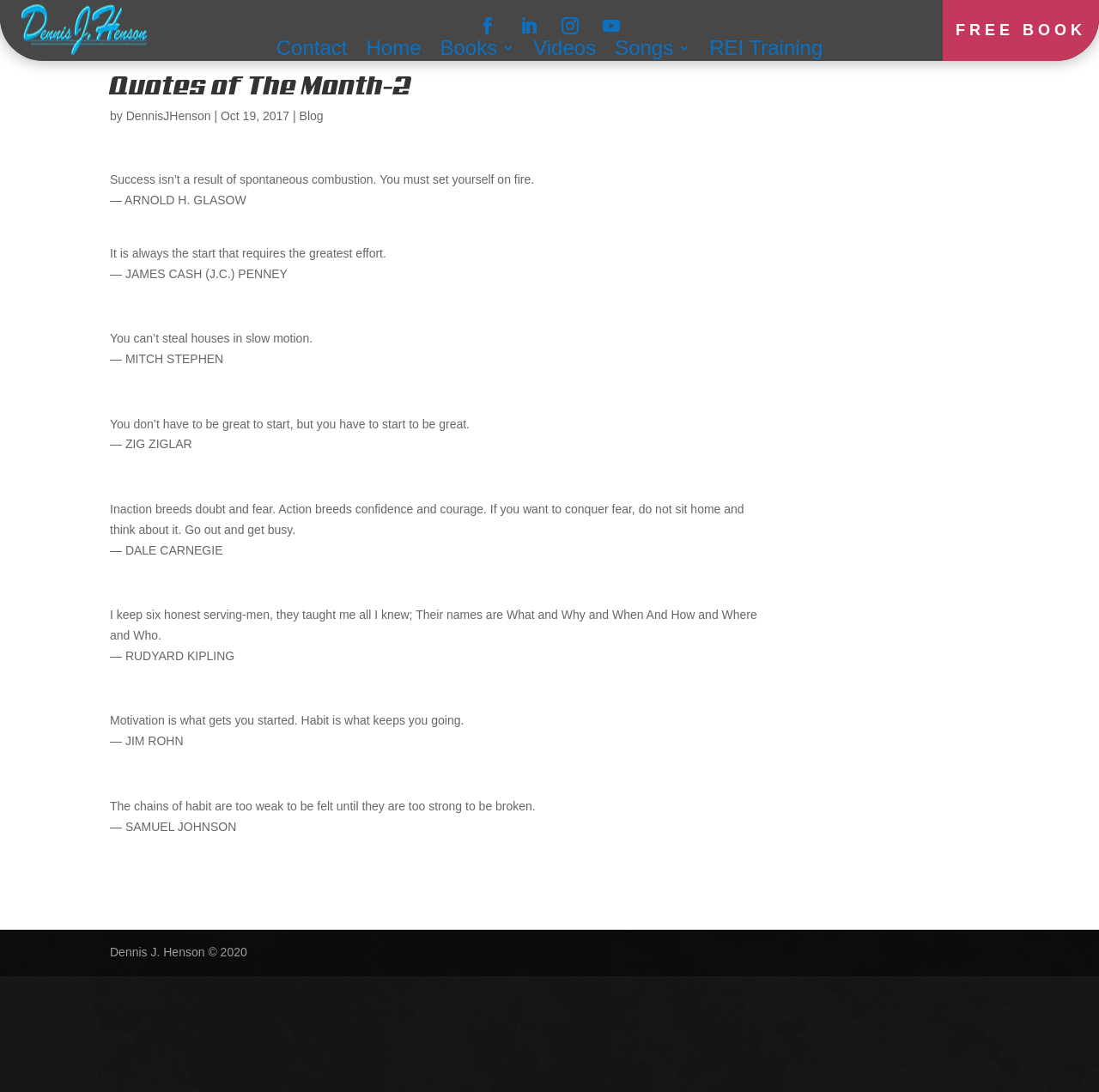Select the bounding box coordinates of the element I need to click to carry out the following instruction: "Read the 'Quotes of The Month-2' article".

[0.1, 0.066, 0.689, 0.786]